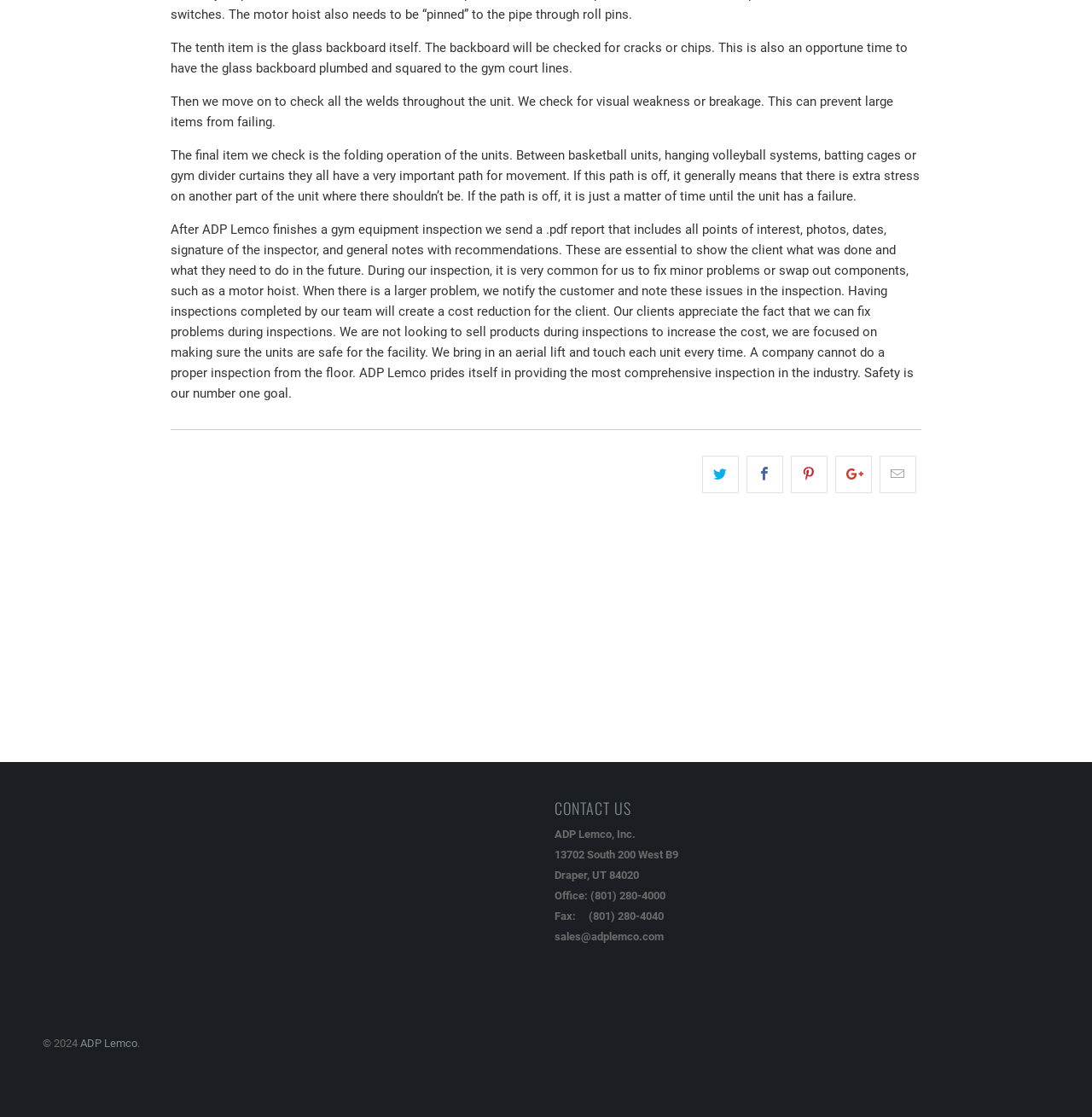What is the location of ADP Lemco's office?
Please provide a full and detailed response to the question.

The webpage provides the contact information of ADP Lemco, including their office address, which is 13702 South 200 West B9, Draper, UT 84020.